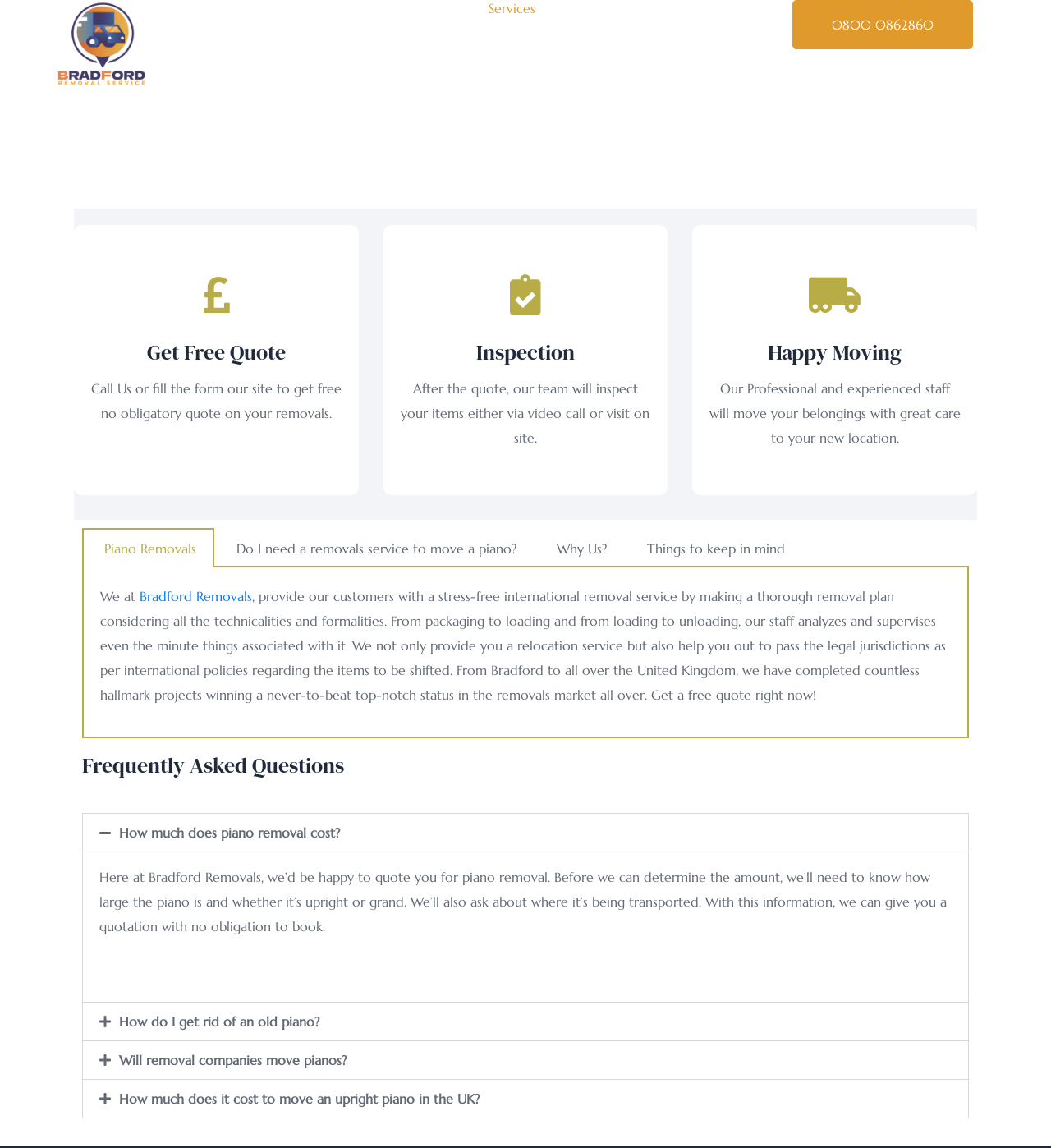What is the topic of the 'Frequently Asked Questions' section?
Give a one-word or short phrase answer based on the image.

Piano removal